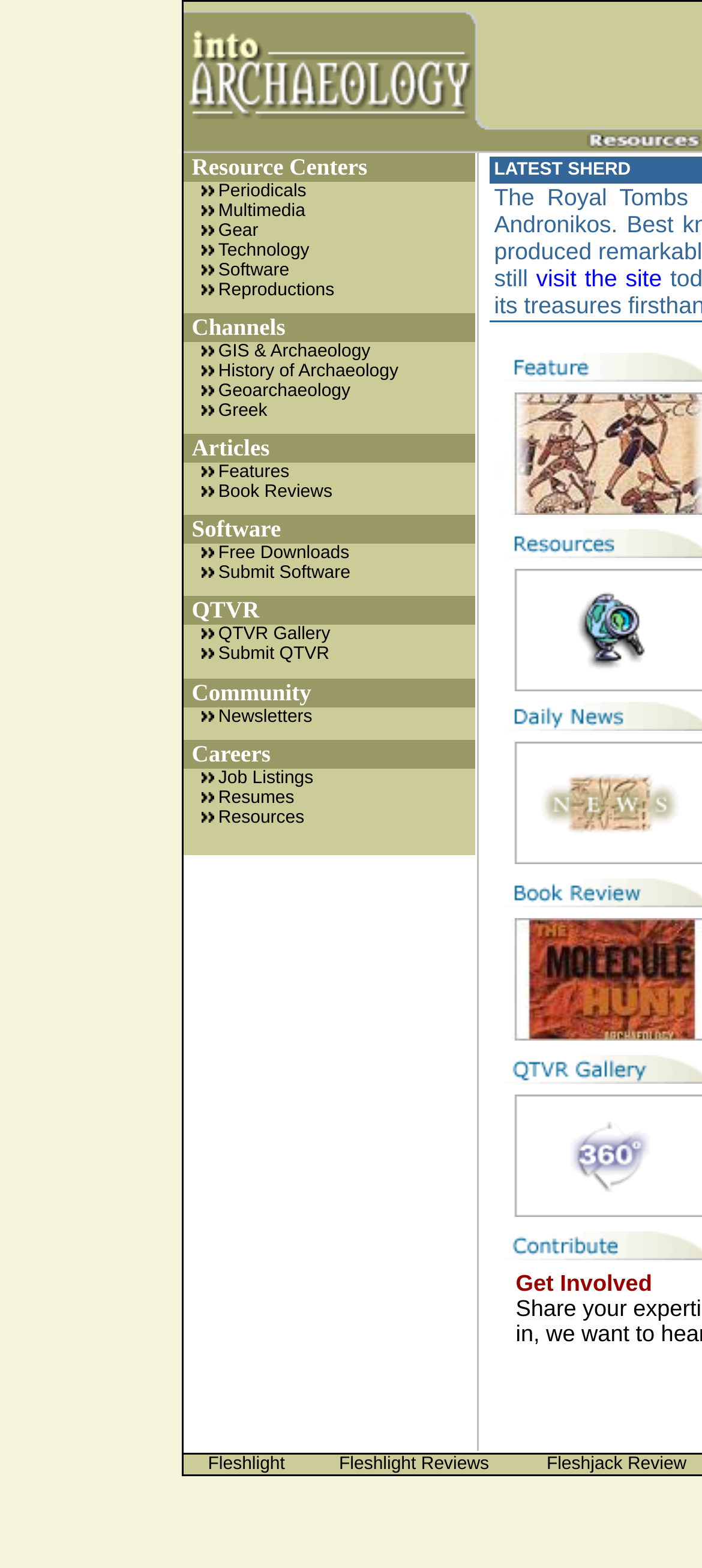Generate a comprehensive description of the webpage.

This webpage is a resource hub for archaeologists and enthusiasts, offering a wide range of information and tools. At the top, there is a large image spanning across the page, followed by a table with multiple rows and columns. The table is divided into various sections, each with a heading and corresponding images and links.

The sections are arranged in a vertical column, with each section stacked below the previous one. The headings include "Resource Centers", "Periodicals", "Multimedia", "Gear", "Technology", "Software", "Reproductions", "Channels", "GIS & Archaeology", "History of Archaeology", "Geoarchaeology", "Greek", "Articles", "Features", and "Book Reviews". Each section has one or two images, and some have links to additional resources.

The images are small and rectangular, placed beside the headings or links. They appear to be icons or logos related to the respective sections. The links are blue and underlined, indicating that they lead to additional pages or resources.

The overall layout is organized and easy to navigate, with clear headings and concise labels. The use of images and icons adds visual interest and helps to break up the text.